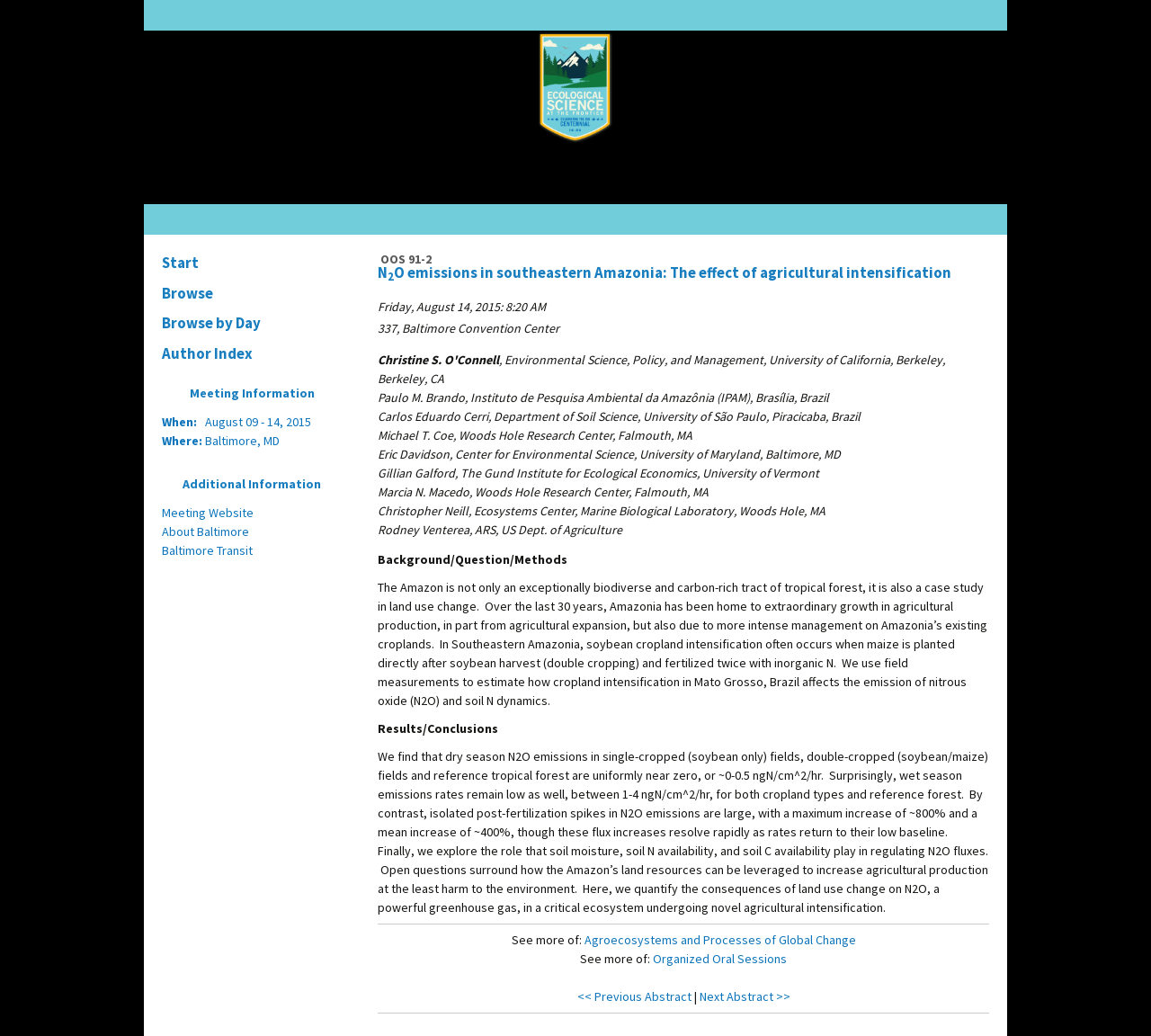What is the topic of the abstract?
Kindly offer a detailed explanation using the data available in the image.

I found the topic of the abstract by reading the text of the abstract, which discusses the effects of agricultural intensification on N2O emissions in southeastern Amazonia.